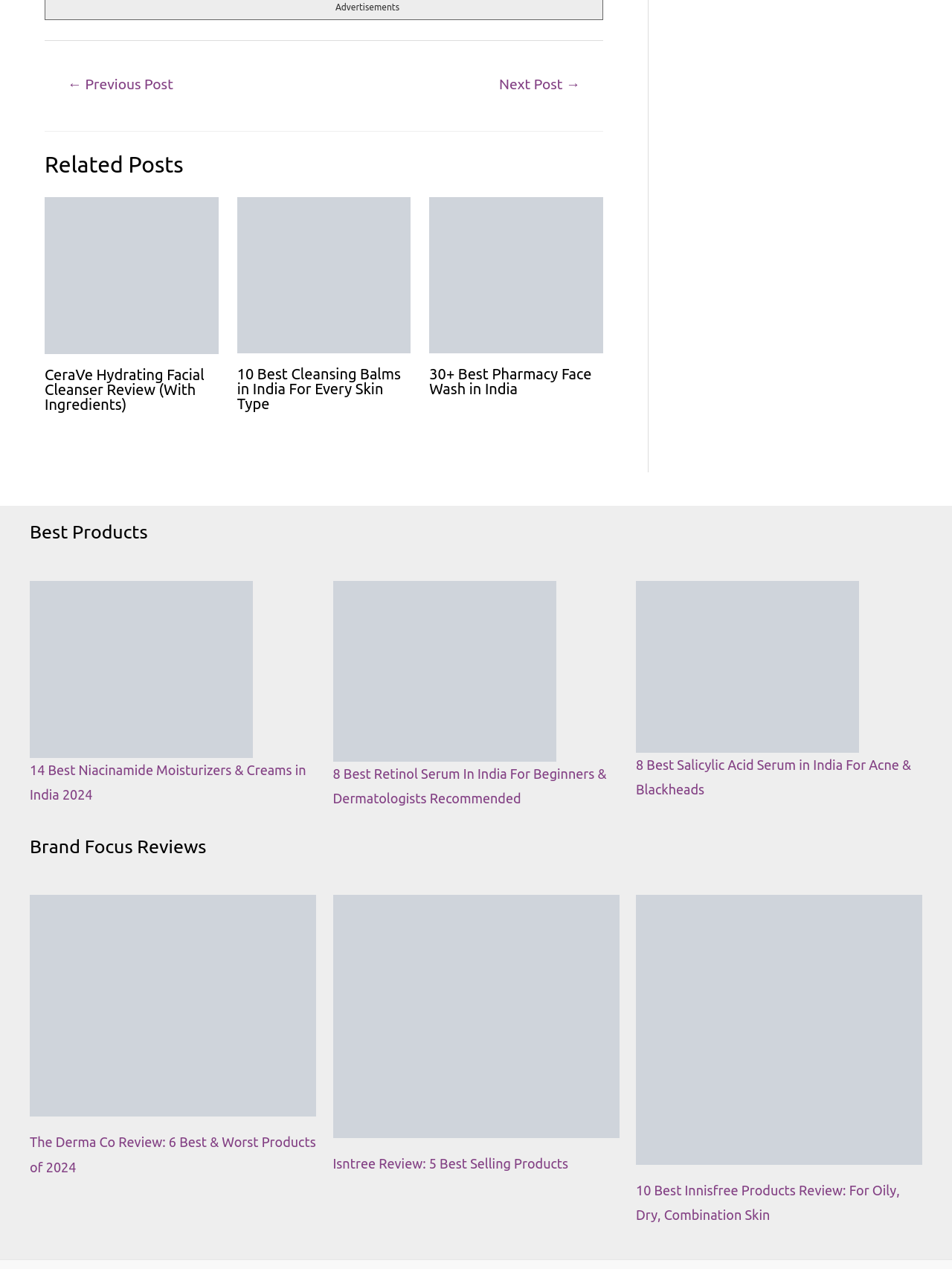Determine the bounding box coordinates for the element that should be clicked to follow this instruction: "Check out the 'The Derma Co Review: 6 Best & Worst Products of 2024' article". The coordinates should be given as four float numbers between 0 and 1, in the format [left, top, right, bottom].

[0.031, 0.705, 0.332, 0.88]